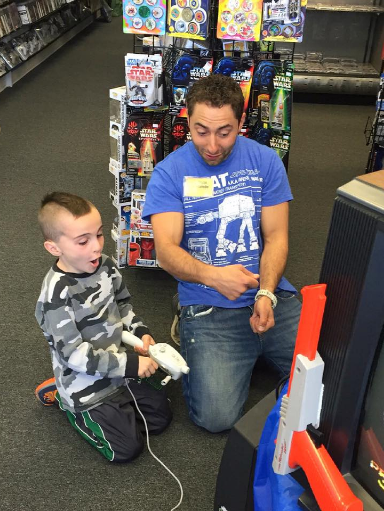Give a one-word or one-phrase response to the question:
What is the atmosphere of the store?

Warm and welcoming